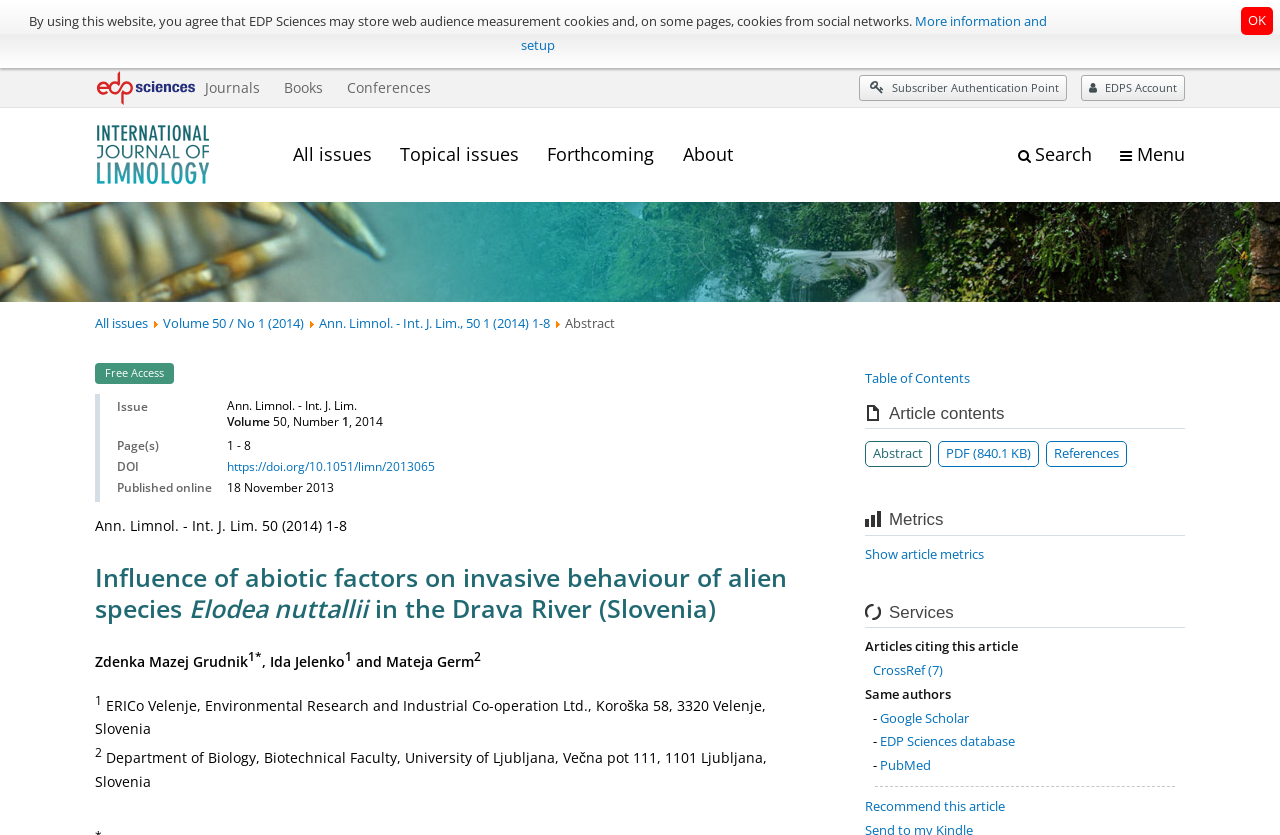Provide the bounding box coordinates in the format (top-left x, top-left y, bottom-right x, bottom-right y). All values are floating point numbers between 0 and 1. Determine the bounding box coordinate of the UI element described as: All issues

[0.074, 0.376, 0.116, 0.398]